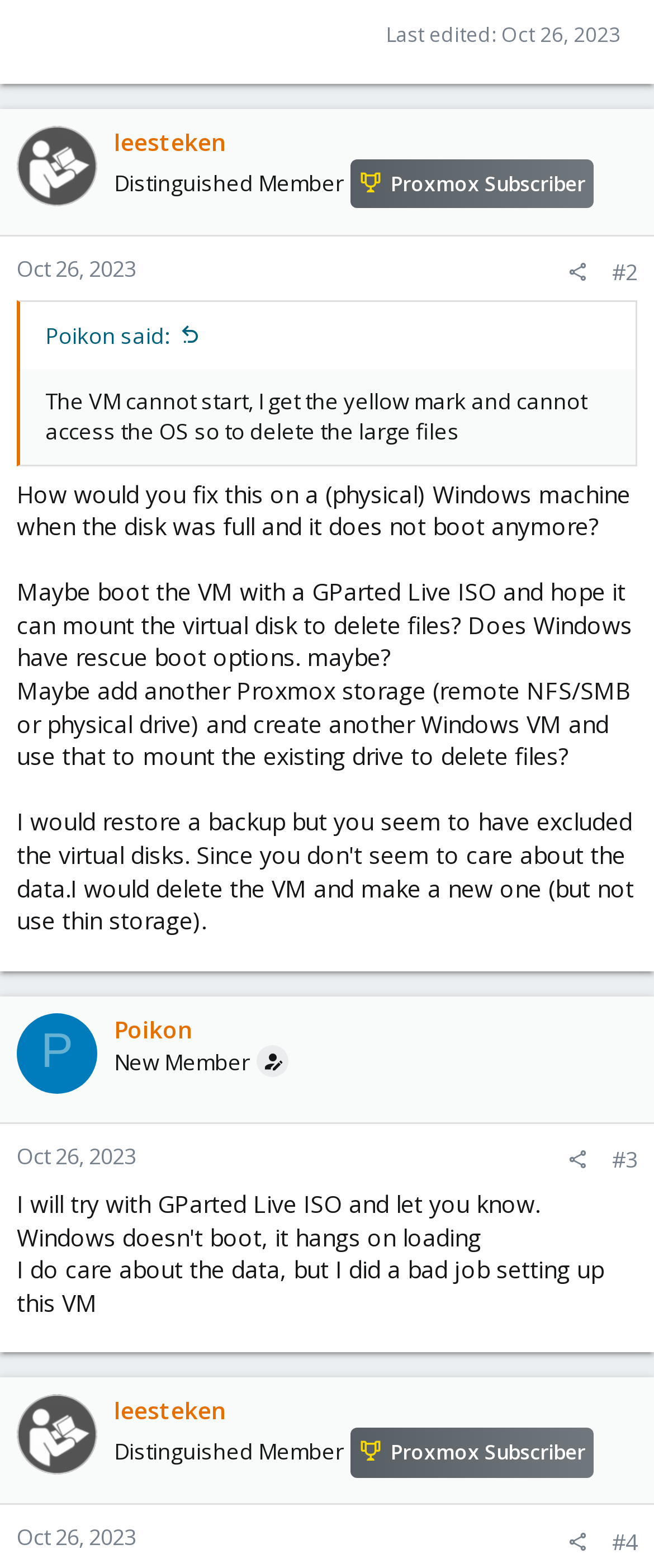Could you find the bounding box coordinates of the clickable area to complete this instruction: "View the post by 'Poikon'"?

[0.026, 0.646, 0.149, 0.697]